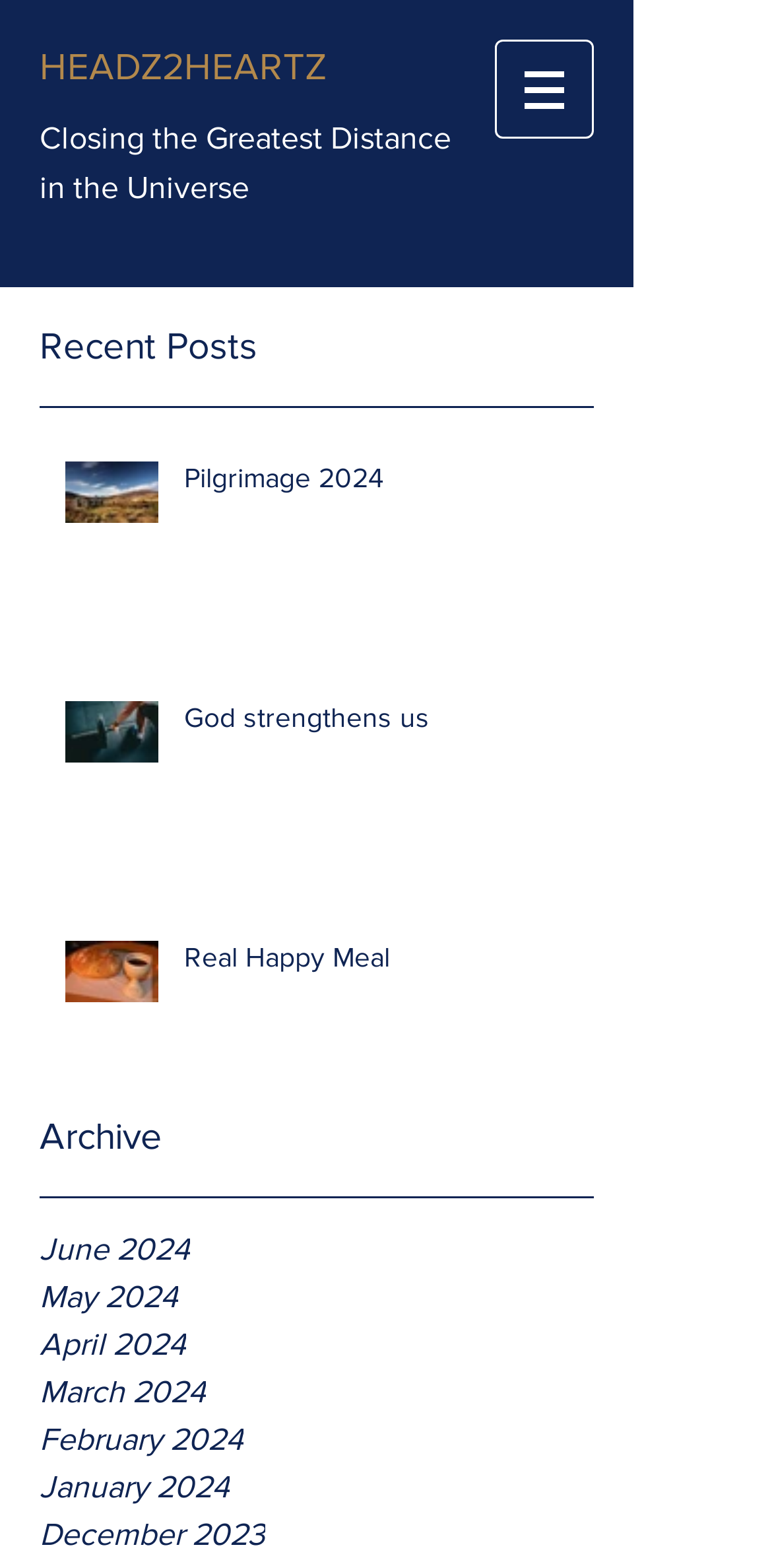Using the webpage screenshot and the element description Real Happy Meal, determine the bounding box coordinates. Specify the coordinates in the format (top-left x, top-left y, bottom-right x, bottom-right y) with values ranging from 0 to 1.

[0.238, 0.598, 0.738, 0.633]